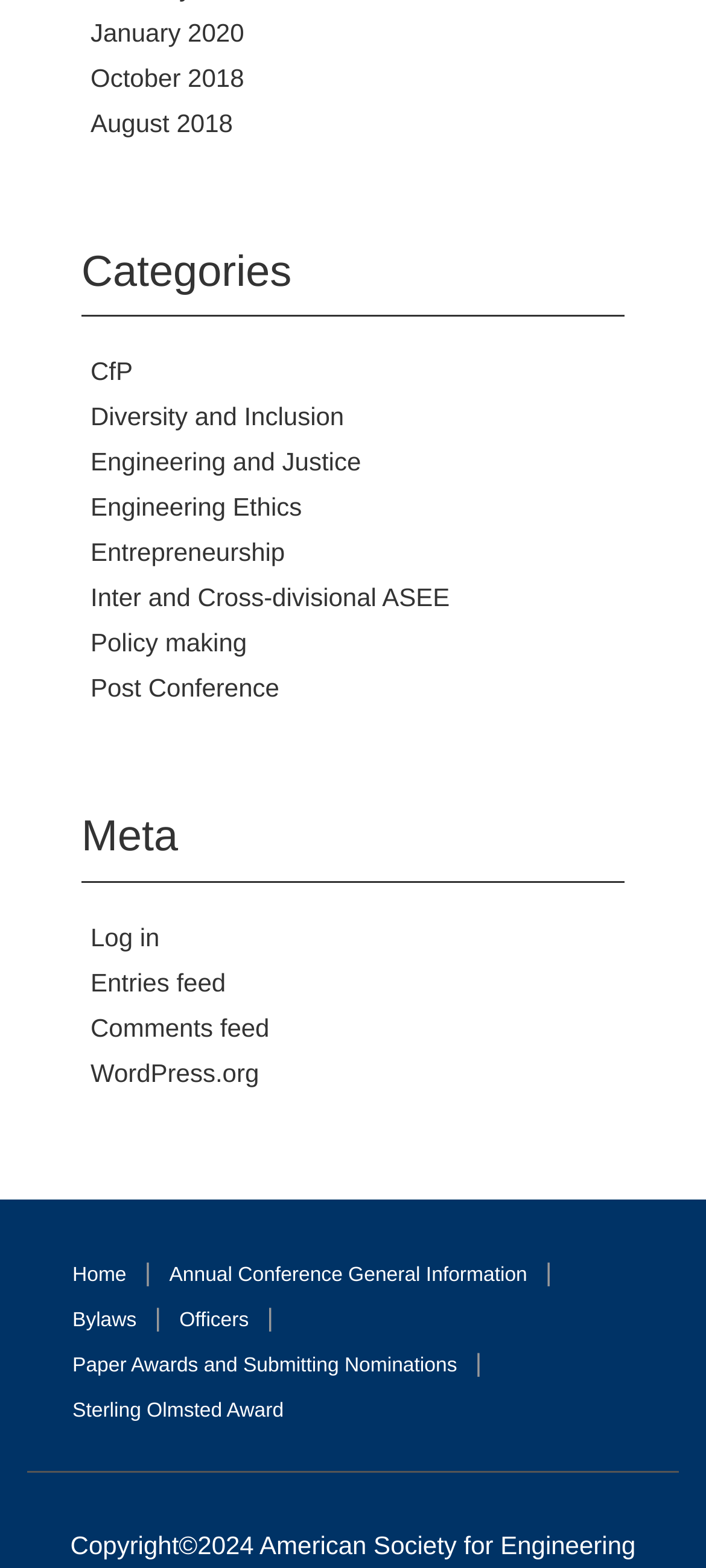Please identify the bounding box coordinates of the element I need to click to follow this instruction: "Learn about diversity and inclusion".

[0.128, 0.257, 0.487, 0.275]